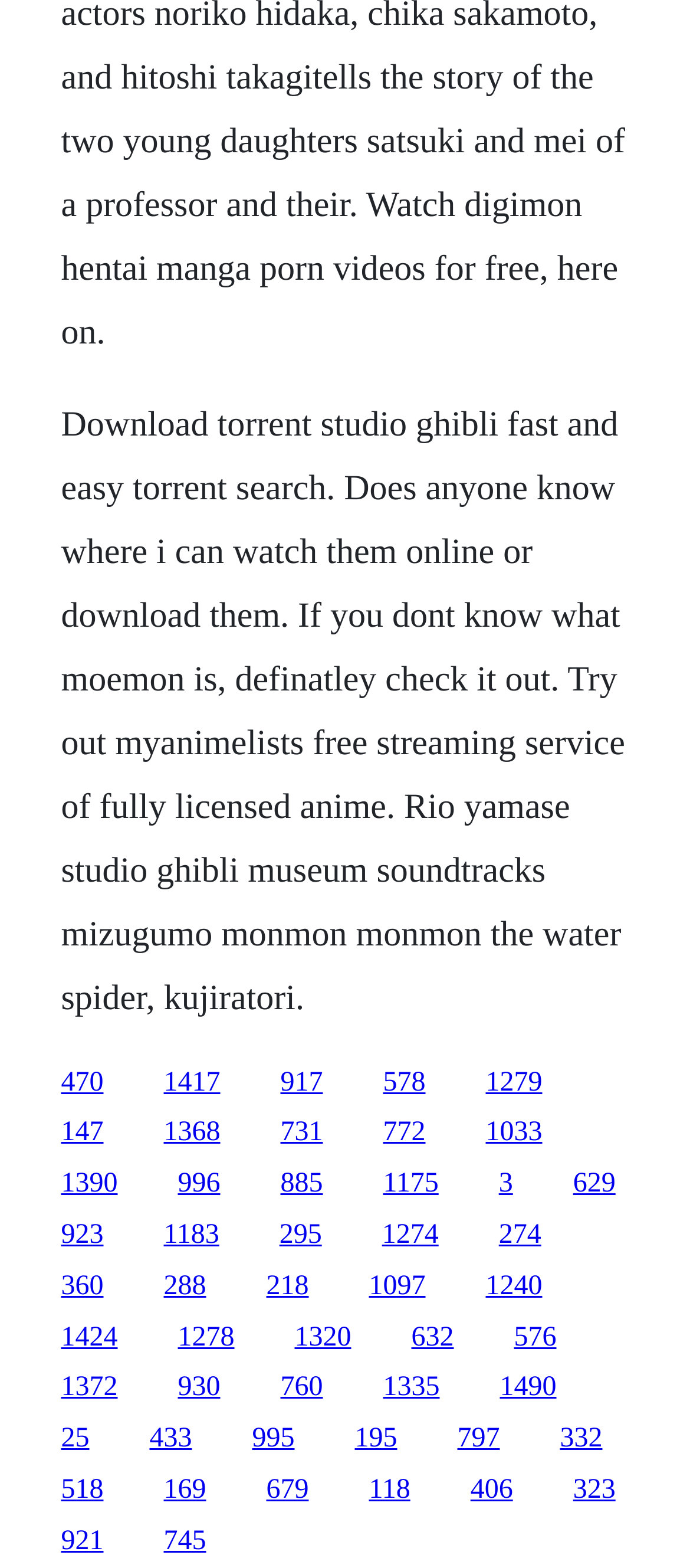Please find the bounding box coordinates of the element that must be clicked to perform the given instruction: "Click the link to download torrent". The coordinates should be four float numbers from 0 to 1, i.e., [left, top, right, bottom].

[0.088, 0.68, 0.15, 0.7]